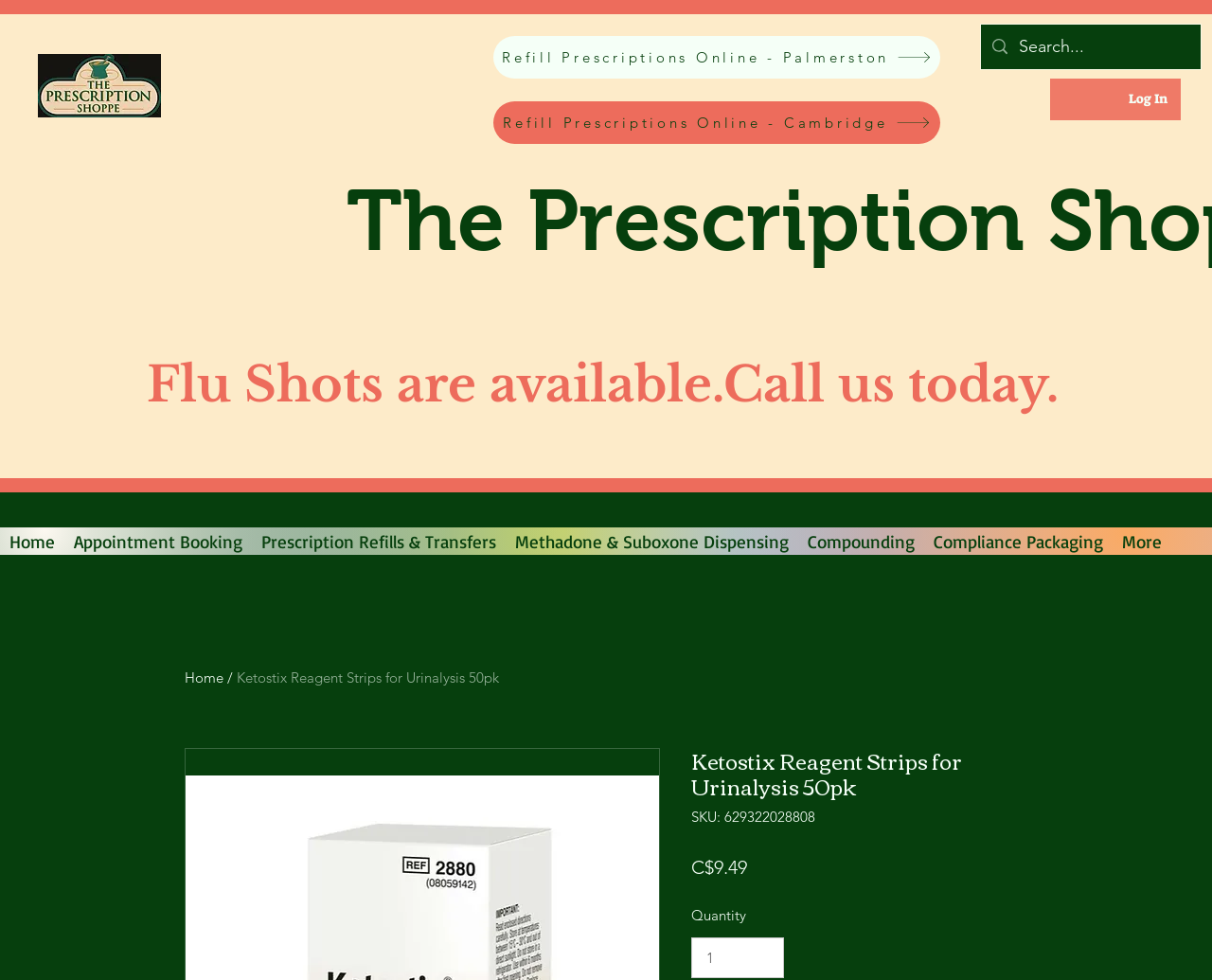Describe in detail what you see on the webpage.

The webpage is about Ketostix Reagent Strips for Urinalysis, a product for monitoring ketones in the body. At the top left corner, there is a logo image of HR. Below the logo, there are two links to refill prescriptions online for Palmerston and Cambridge locations. 

On the top right corner, there is a search bar with a magnifying glass icon and a placeholder text "Search...". Next to the search bar, there is a "Log In" button. 

Below the search bar, there is a heading that announces the availability of flu shots and invites users to call for more information. 

The main navigation menu is located at the middle of the page, with links to various sections of the website, including Home, Appointment Booking, Prescription Refills & Transfers, Methadone & Suboxone Dispensing, Compounding, and Compliance Packaging. 

Below the navigation menu, there is a section dedicated to the product, Ketostix Reagent Strips for Urinalysis 50pk. The product name is displayed in a large font, followed by its SKU number, price, and a quantity selector. The product description is not provided, but there is a meta description that mentions the importance of monitoring ketones to ensure the body is not using too much fat for energy.